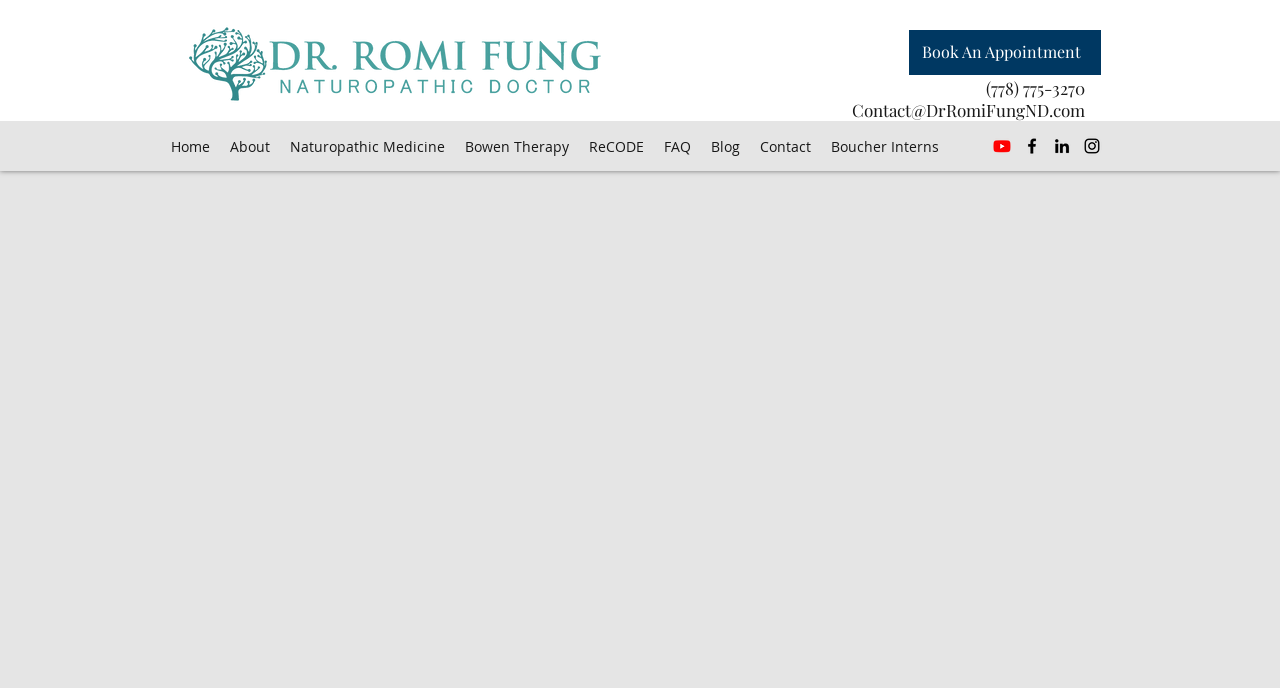Kindly determine the bounding box coordinates for the area that needs to be clicked to execute this instruction: "Click on the 'wests tigers jersey' link".

None